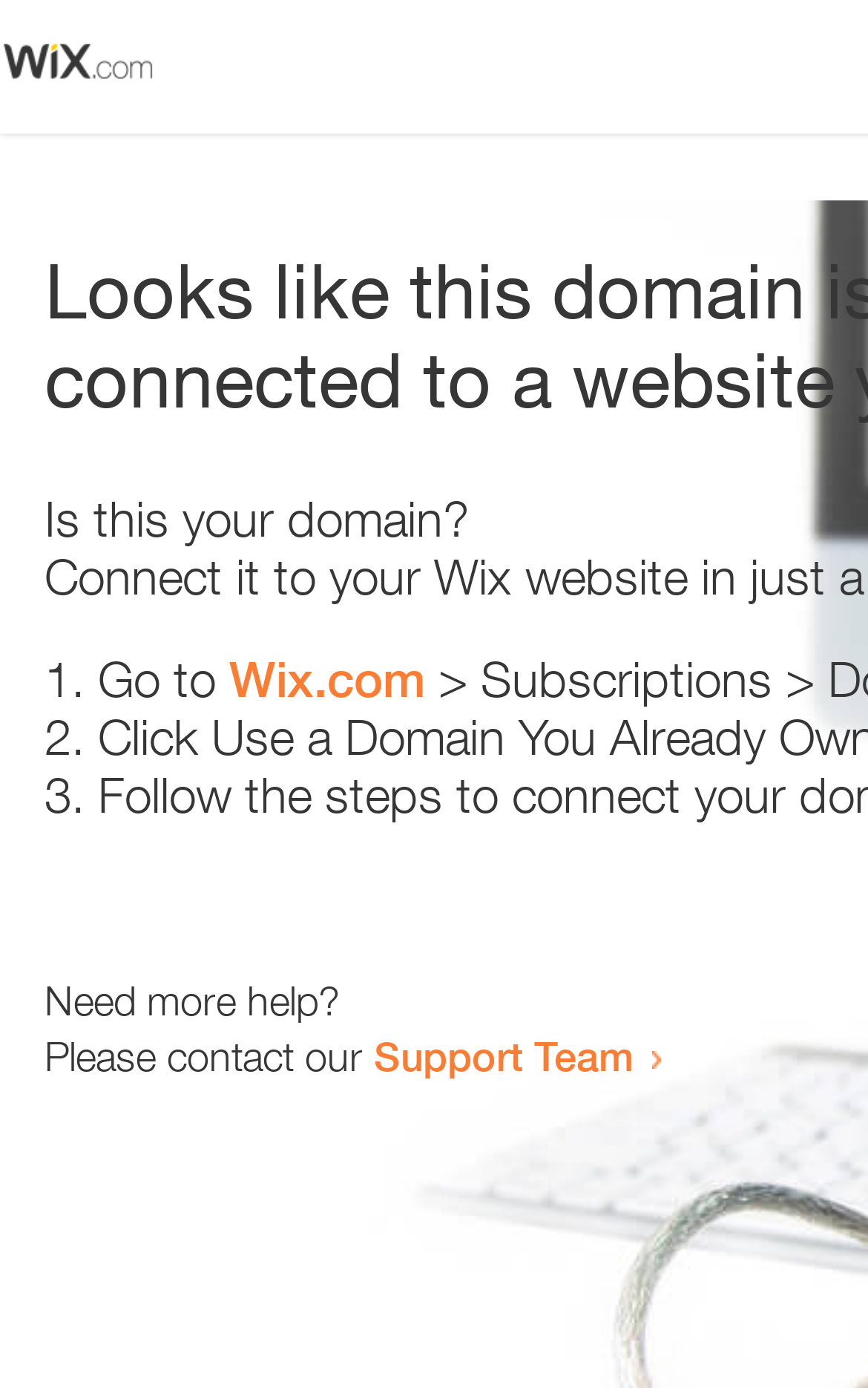Please answer the following question using a single word or phrase: 
How many list markers are present?

3